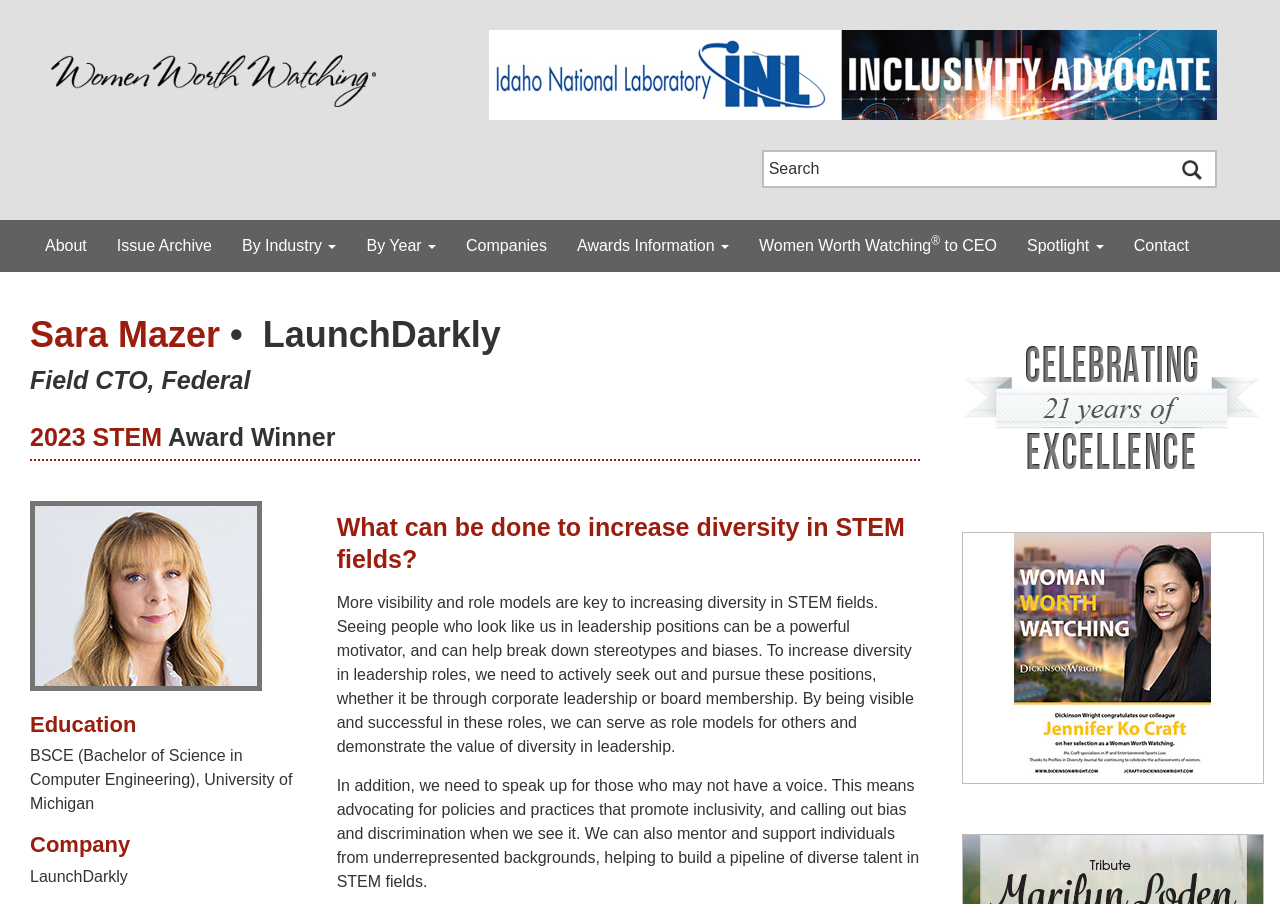Bounding box coordinates should be provided in the format (top-left x, top-left y, bottom-right x, bottom-right y) with all values between 0 and 1. Identify the bounding box for this UI element: alt="Women Worth Watching"

[0.04, 0.083, 0.294, 0.095]